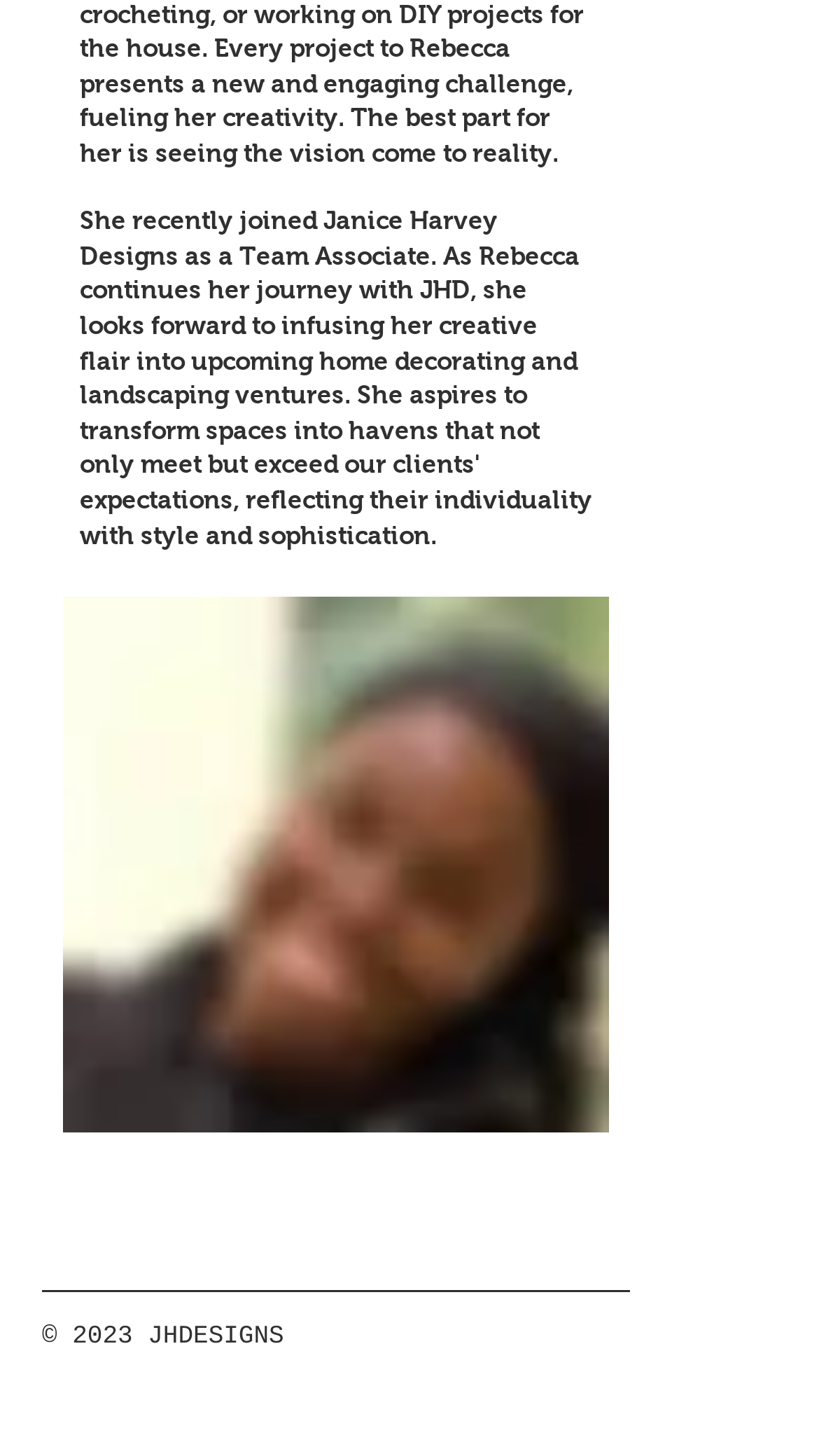What social media platforms are listed?
Answer the question with a detailed explanation, including all necessary information.

The social bar at the bottom of the webpage contains links to three social media platforms: Pinterest, Instagram, and Facebook.